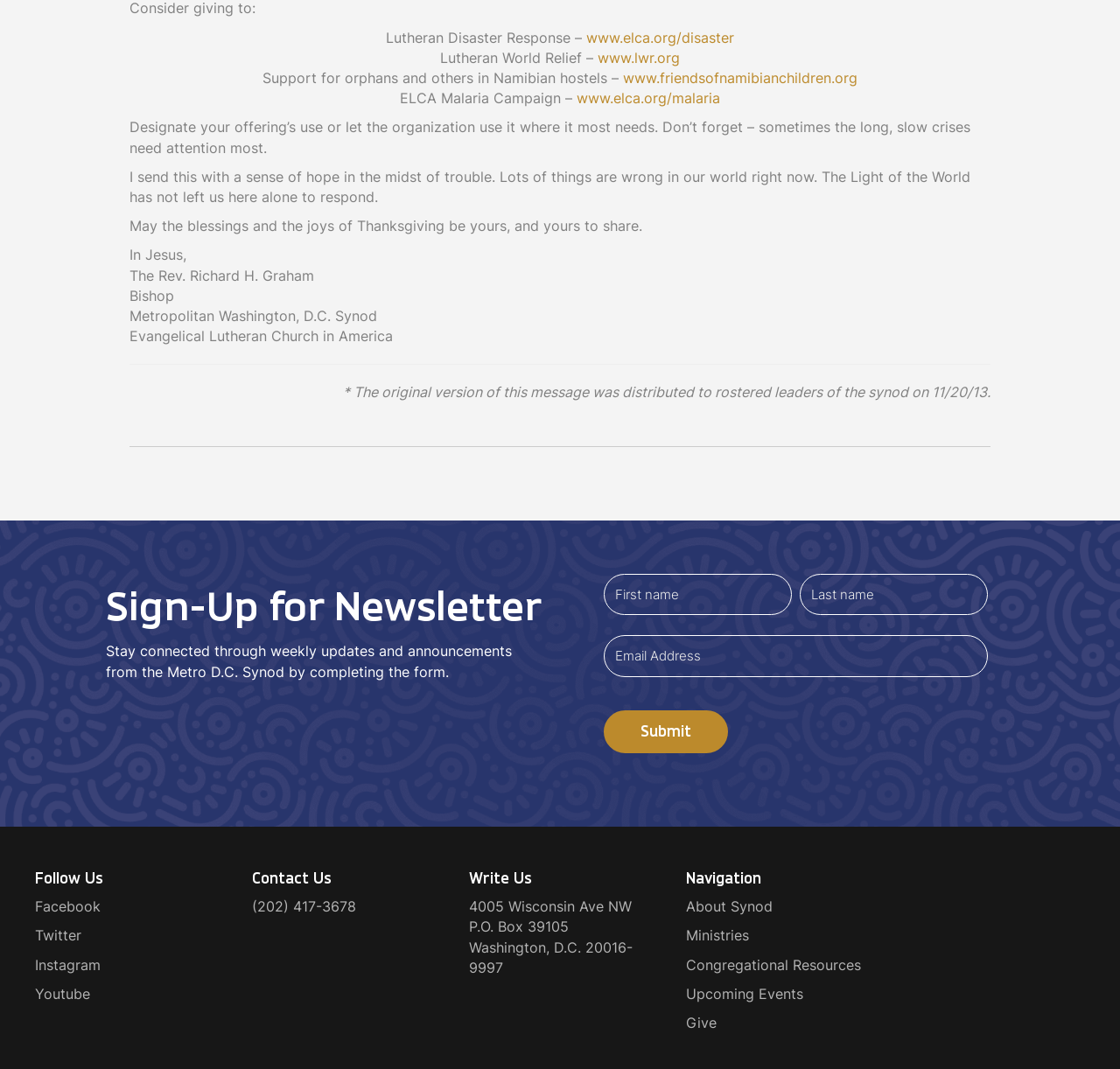Locate the bounding box of the UI element with the following description: "Upcoming Events".

[0.612, 0.92, 0.775, 0.948]